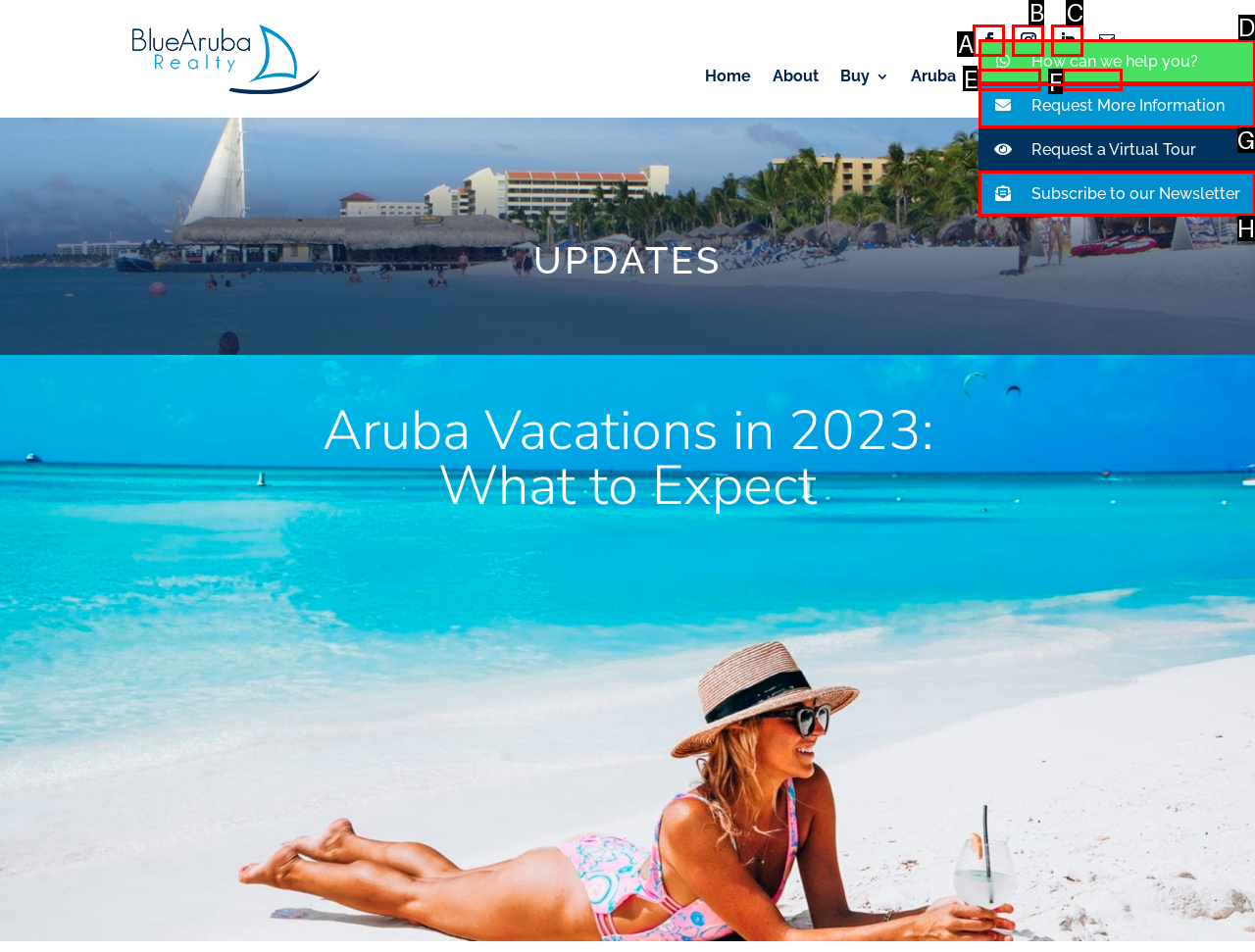Identify the correct UI element to click for the following task: Subscribe to the Newsletter Choose the option's letter based on the given choices.

H